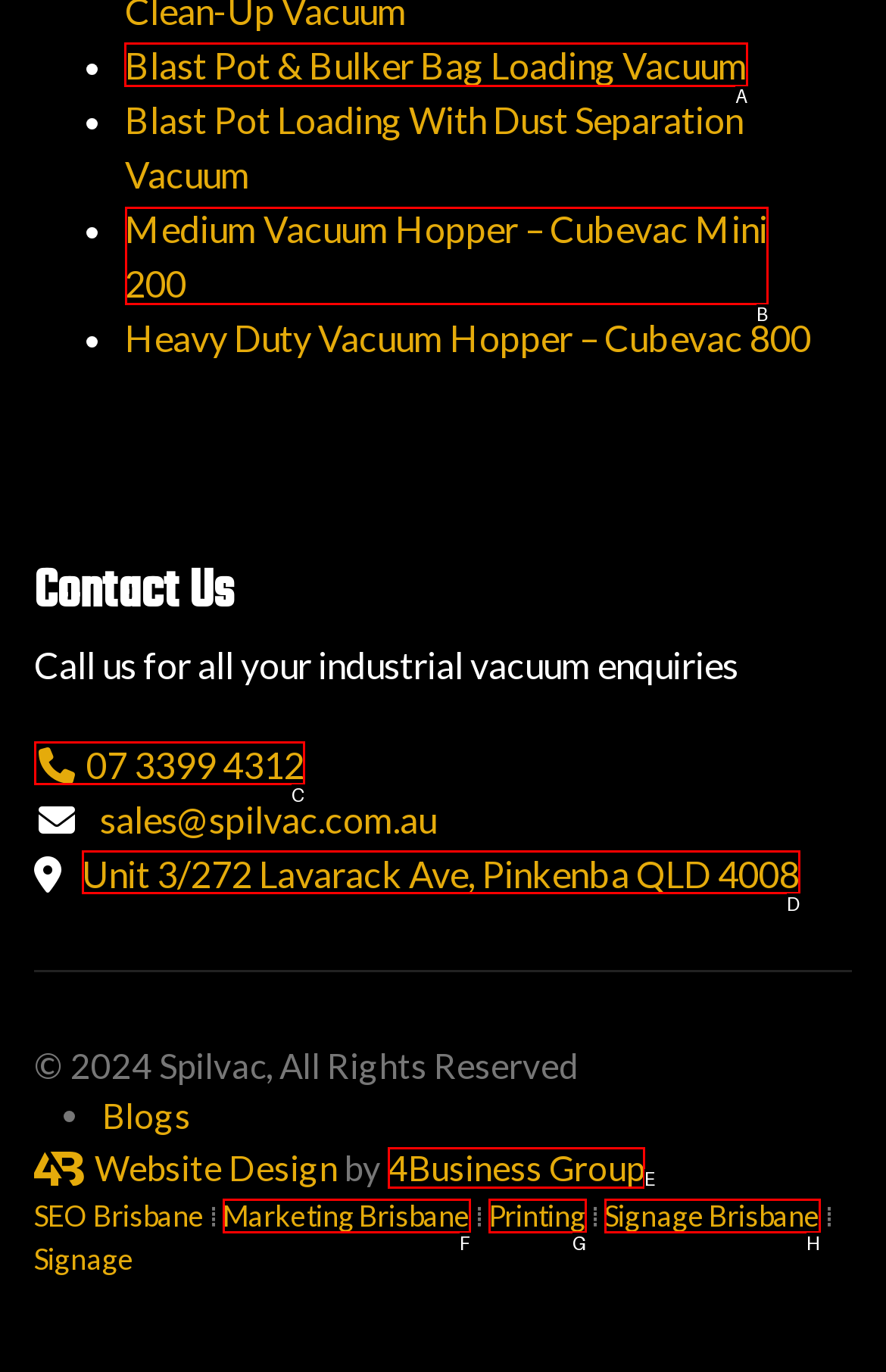Which HTML element should be clicked to complete the following task: Click on Blast Pot & Bulker Bag Loading Vacuum?
Answer with the letter corresponding to the correct choice.

A